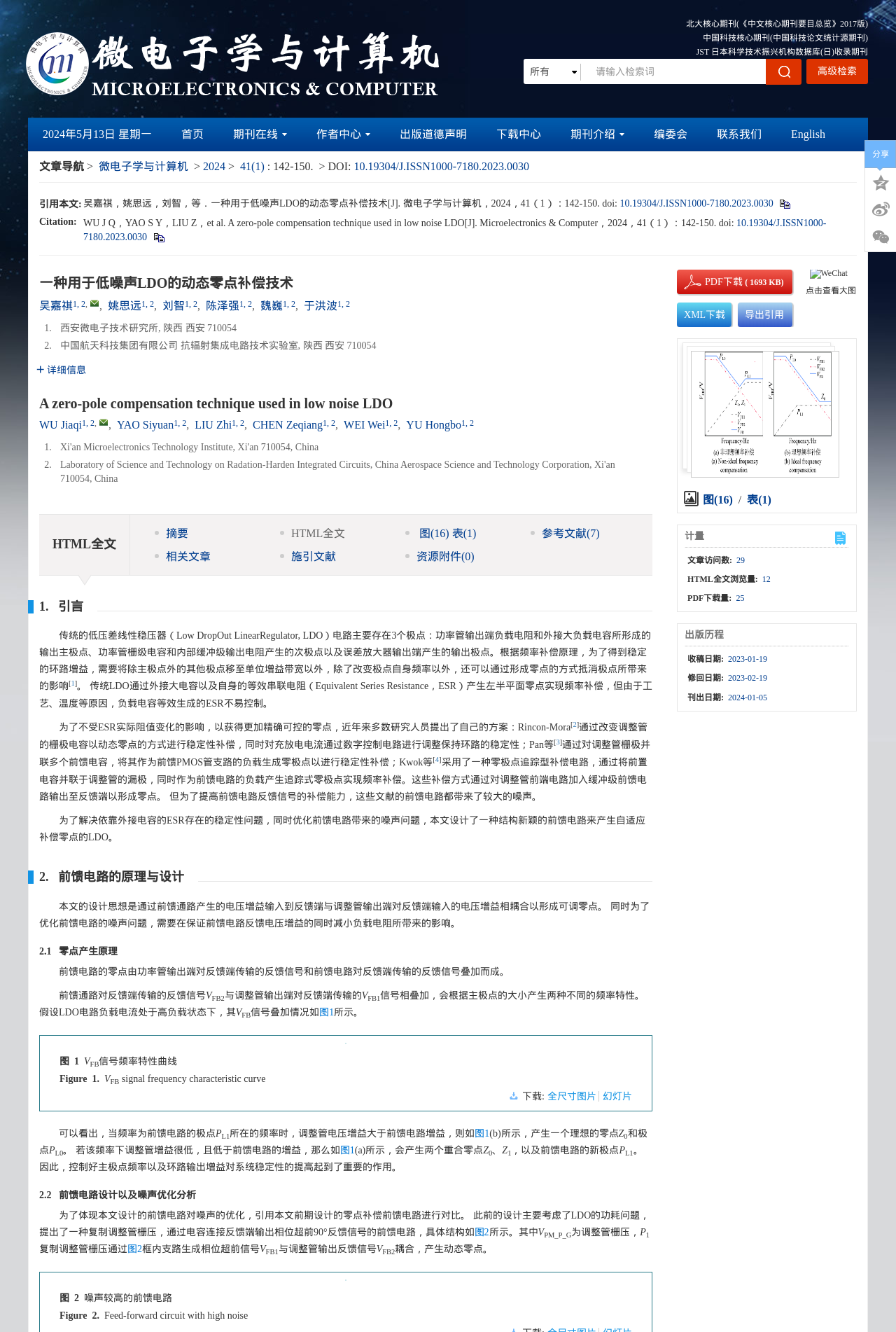Please locate the UI element described by "name="q" placeholder="请输入检索词"" and provide its bounding box coordinates.

[0.655, 0.044, 0.855, 0.063]